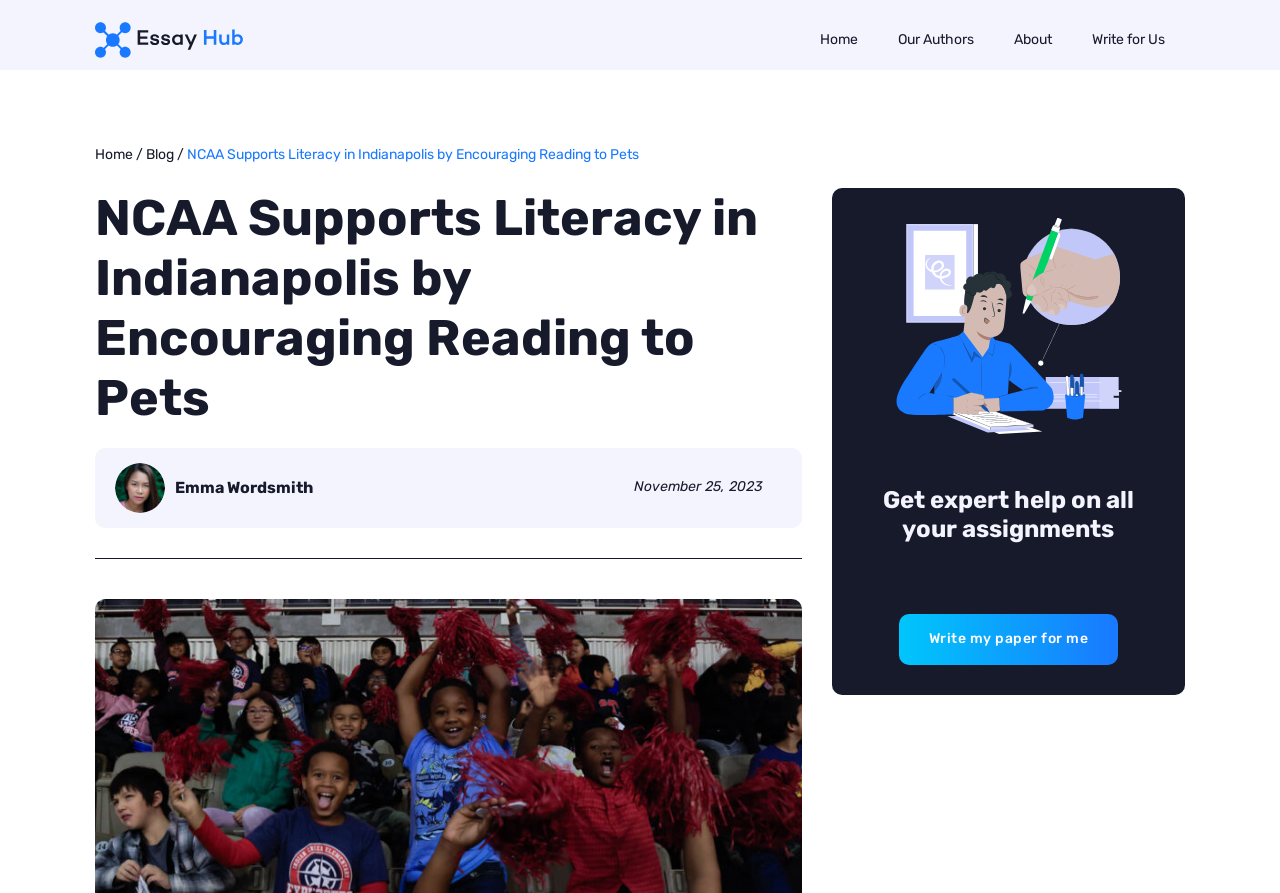From the webpage screenshot, predict the bounding box coordinates (top-left x, top-left y, bottom-right x, bottom-right y) for the UI element described here: Write for Us

[0.853, 0.036, 0.91, 0.055]